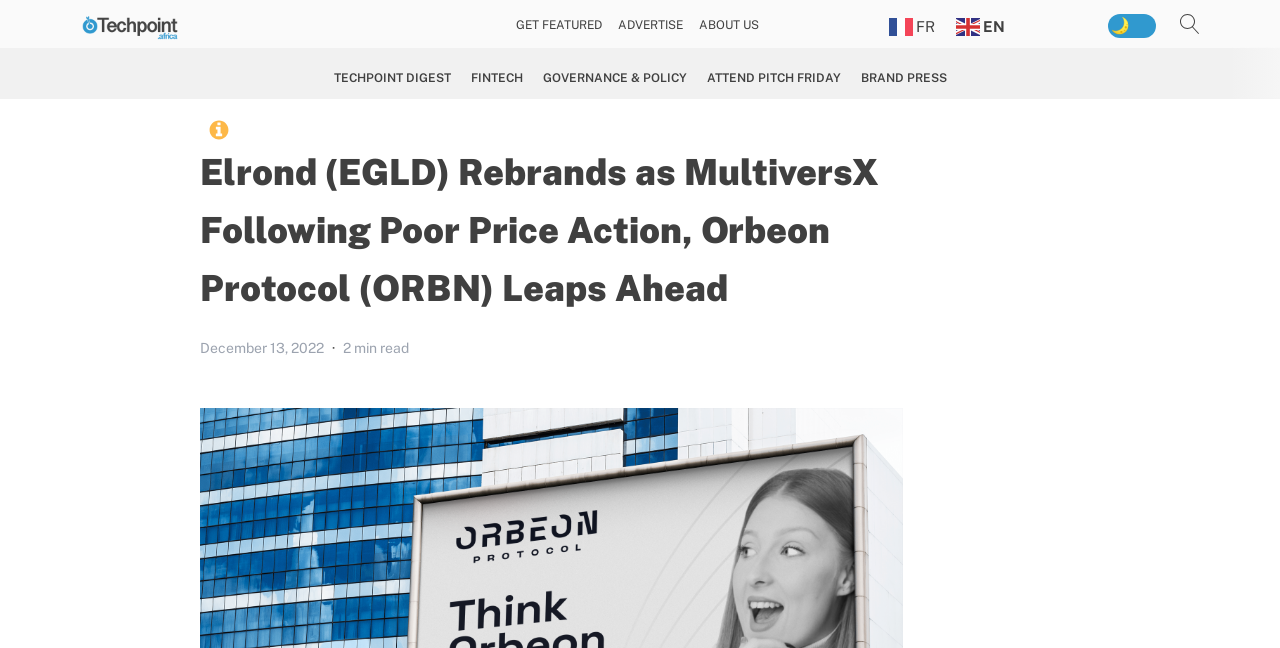Identify the bounding box coordinates of the region that needs to be clicked to carry out this instruction: "Read about governance and policy". Provide these coordinates as four float numbers ranging from 0 to 1, i.e., [left, top, right, bottom].

[0.416, 0.105, 0.544, 0.138]